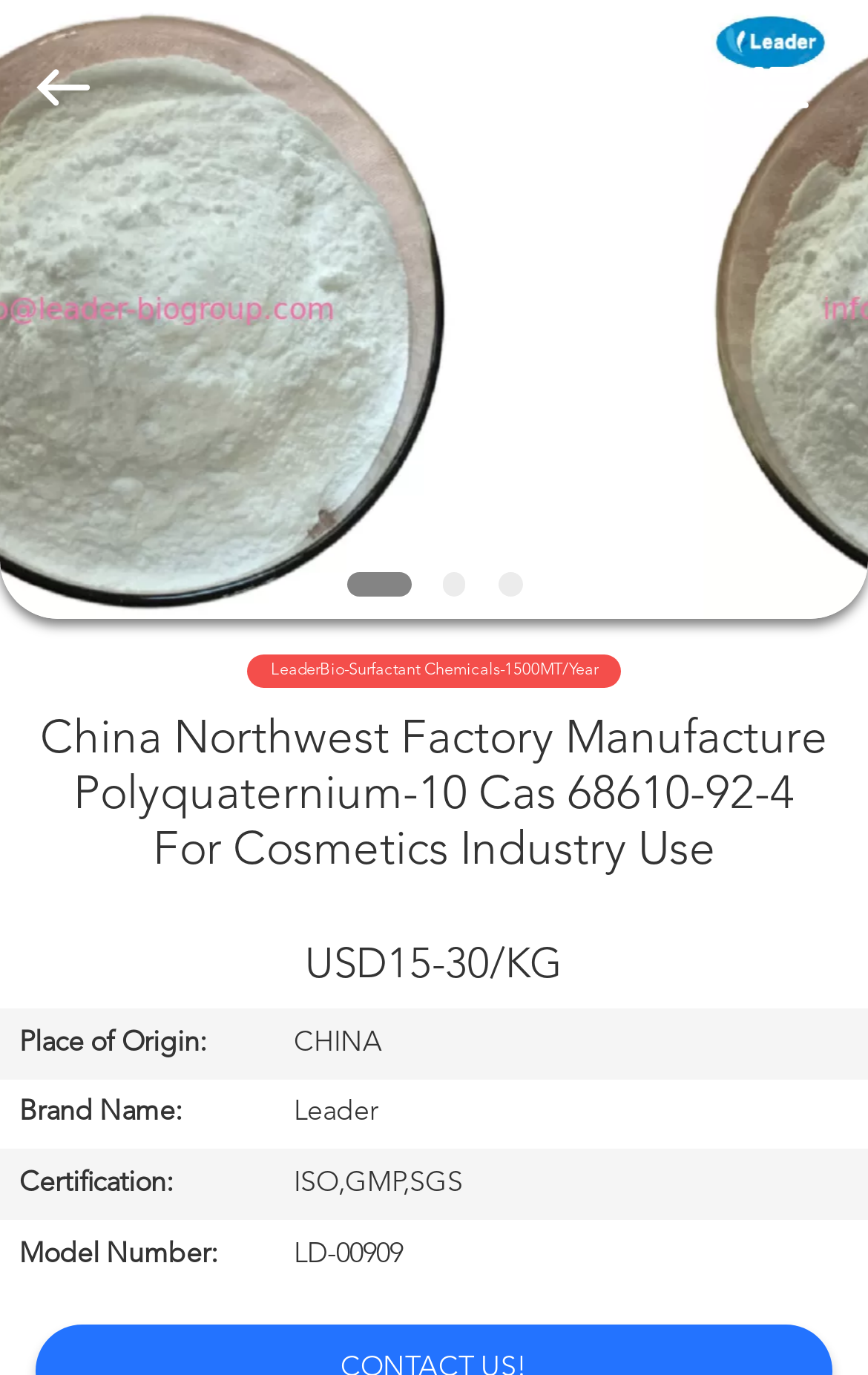What is the purpose of the textbox at the bottom?
Please provide a single word or phrase answer based on the image.

Leave a message